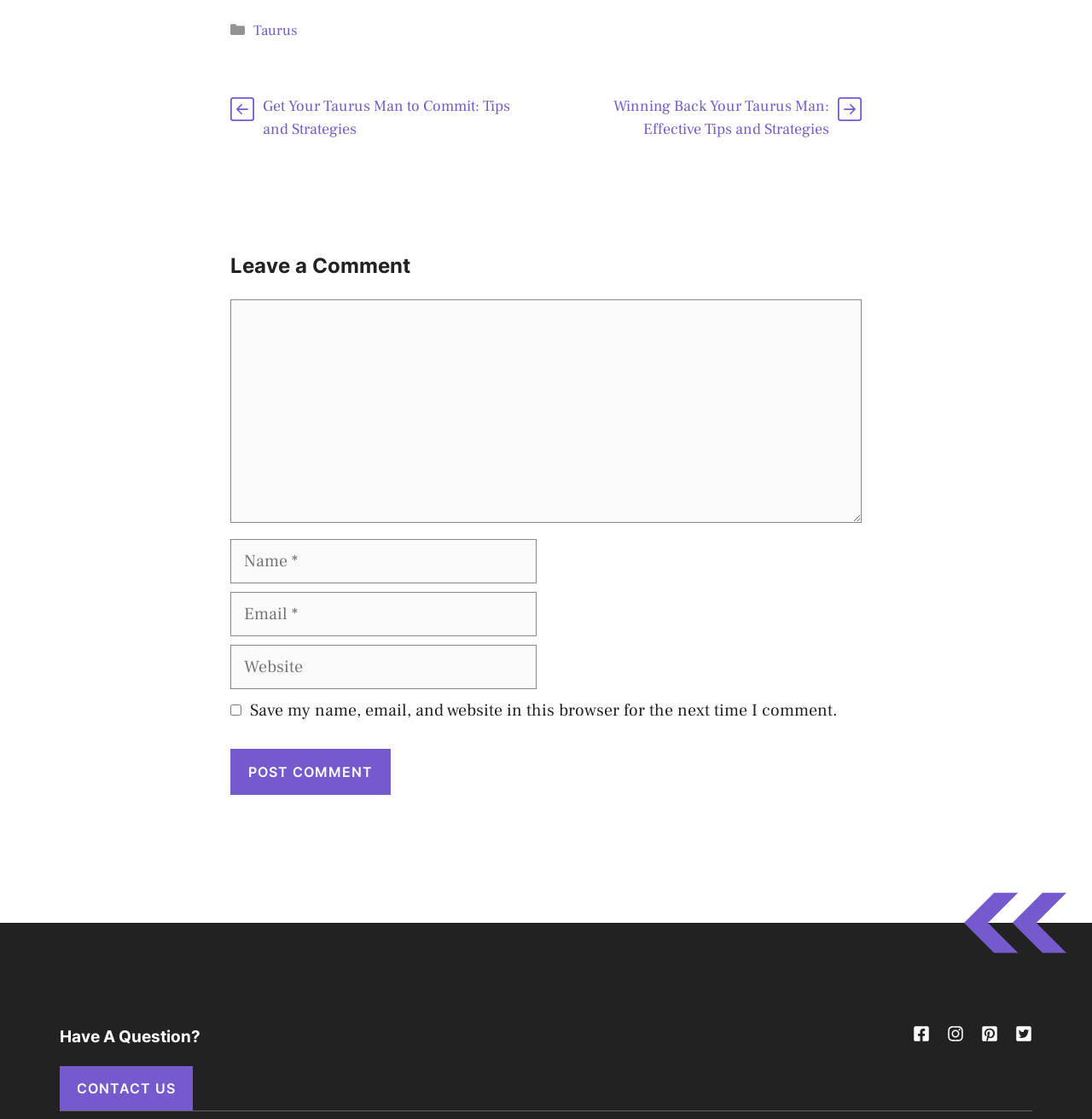Please specify the bounding box coordinates for the clickable region that will help you carry out the instruction: "Click on the 'Taurus' link".

[0.232, 0.019, 0.273, 0.036]